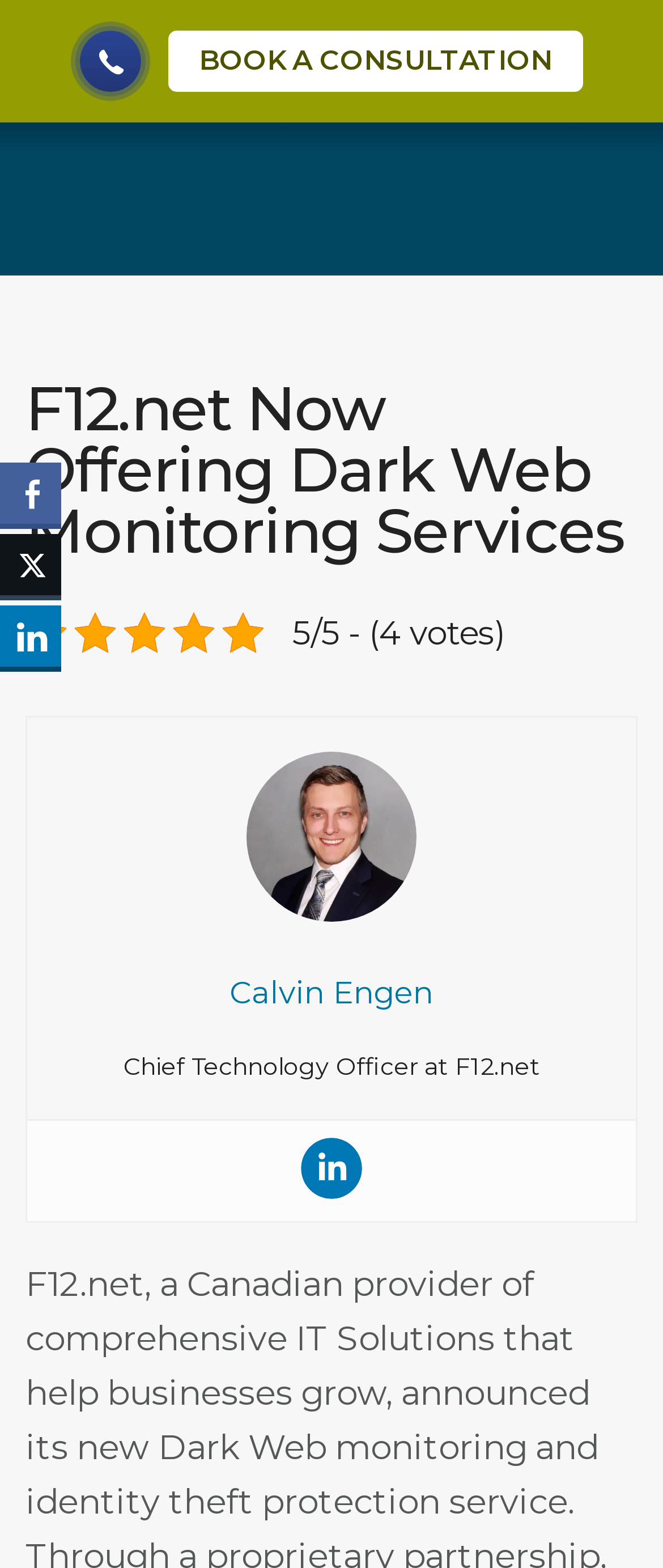What social media platforms can you share F12.net on?
Ensure your answer is thorough and detailed.

I can see that there are three buttons for sharing F12.net on social media platforms, namely 'Facebook Share', 'Twitter Share', and 'LinkedIn Share'.